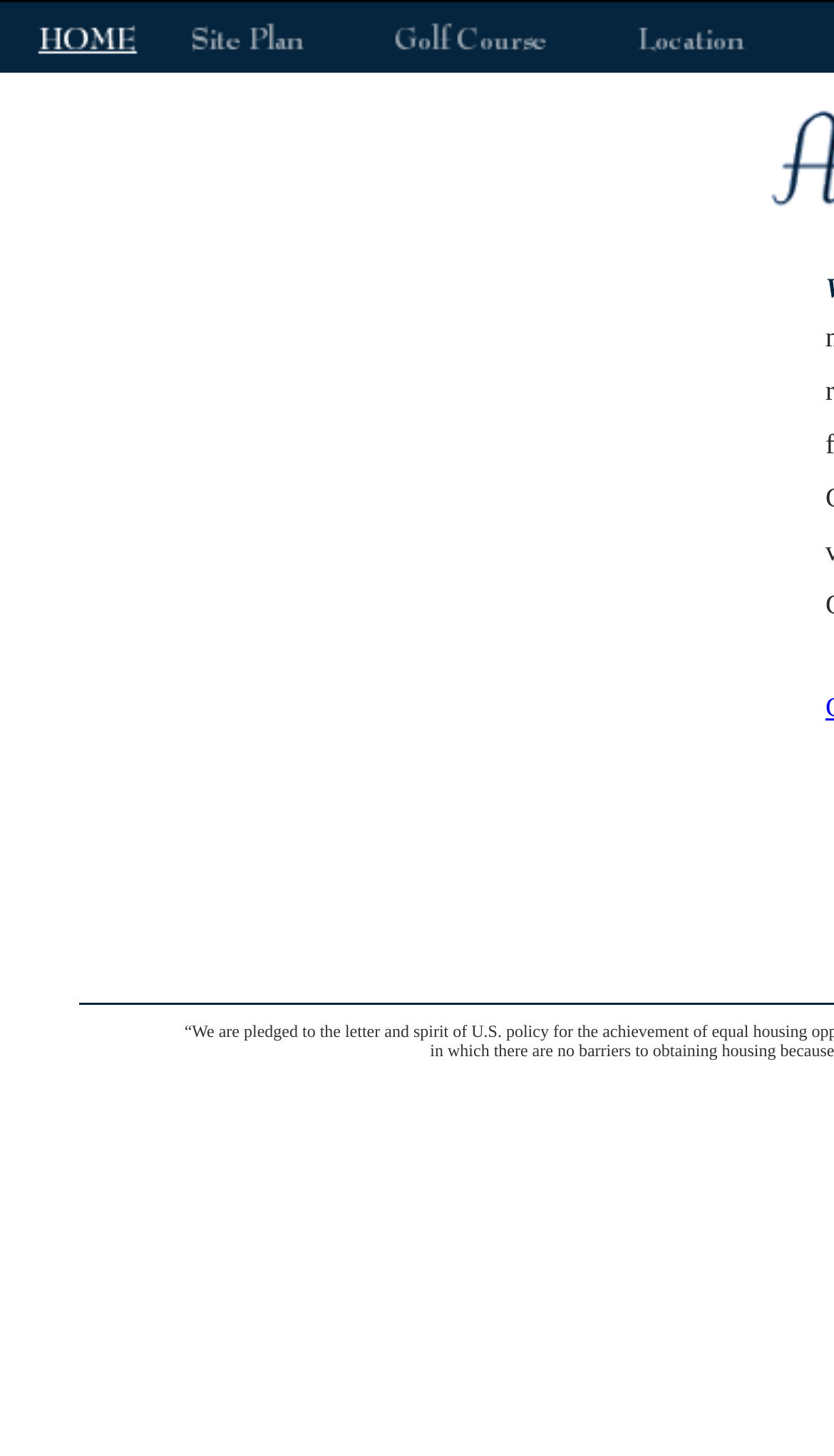What is the width of the first image?
Answer the question with a single word or phrase, referring to the image.

0.195